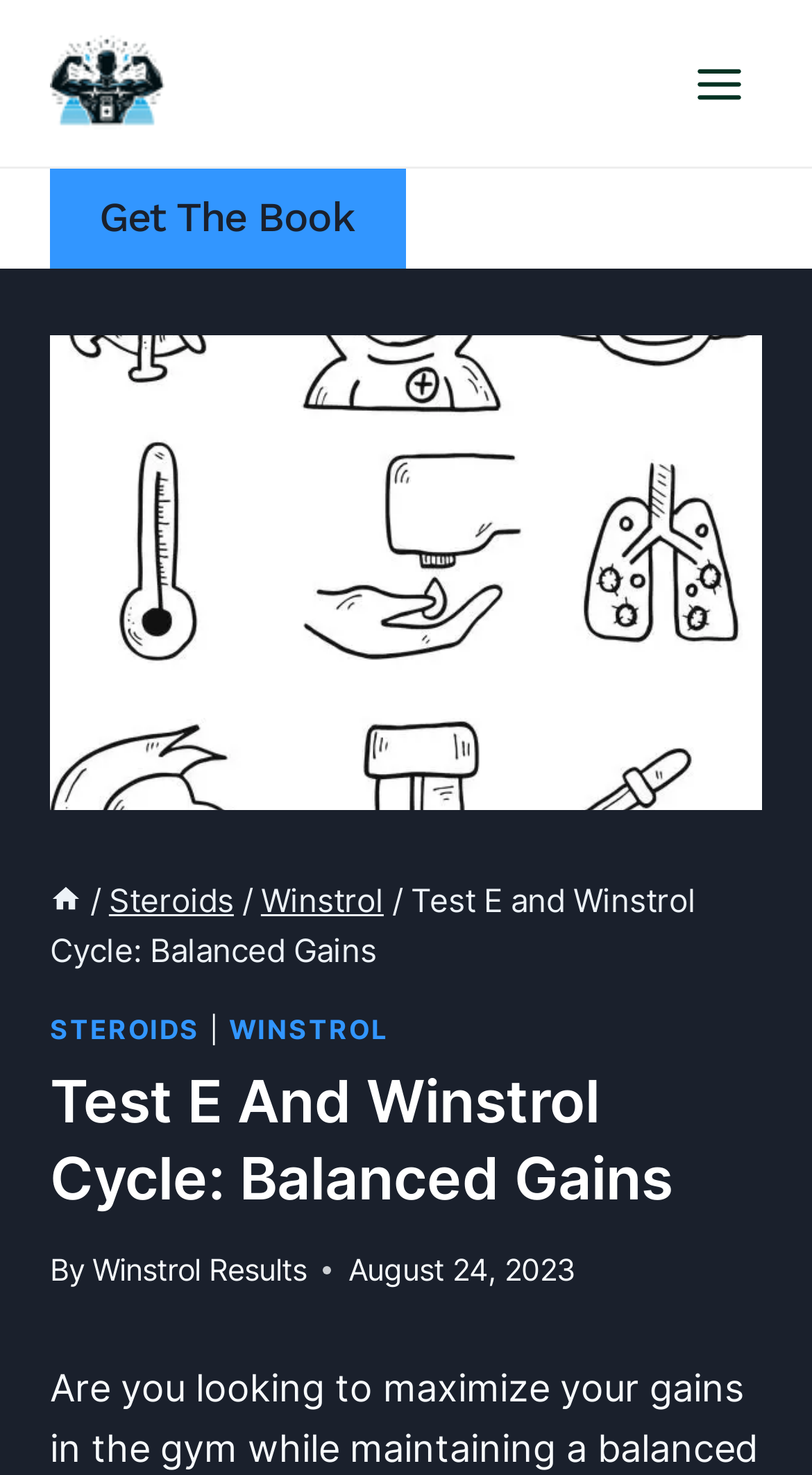Highlight the bounding box coordinates of the element you need to click to perform the following instruction: "Click on the 'Get The Book' link."

[0.062, 0.114, 0.499, 0.181]